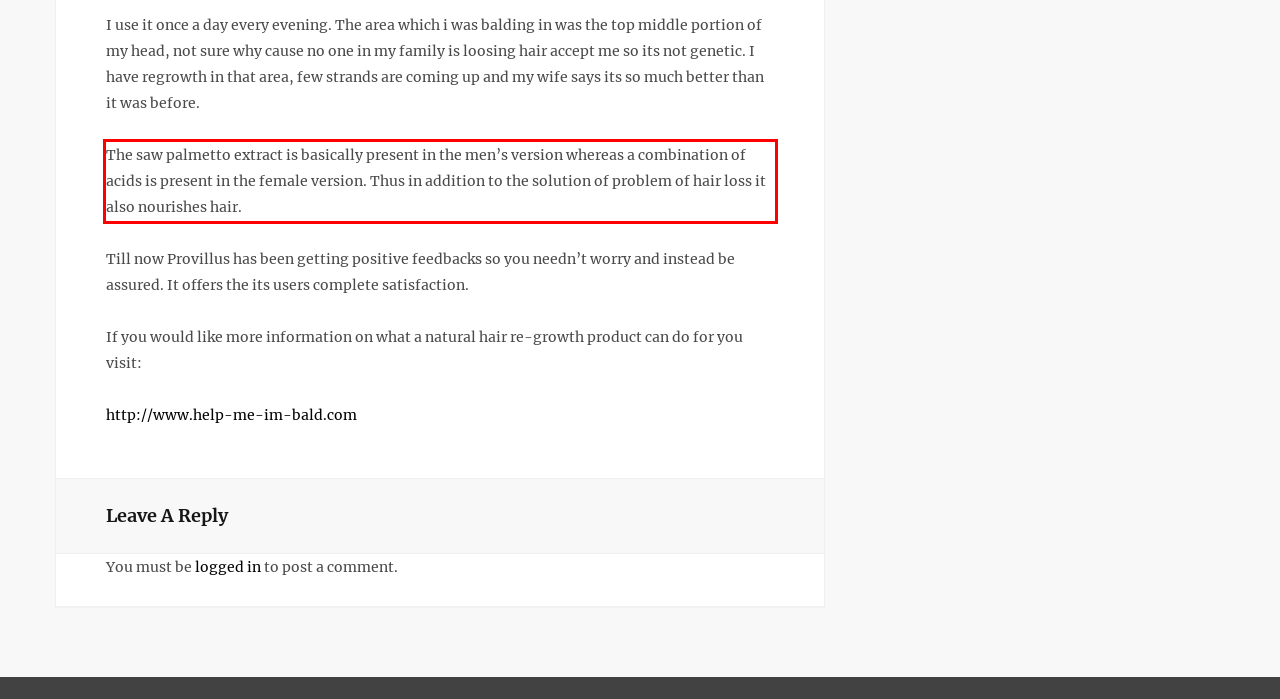Please extract the text content from the UI element enclosed by the red rectangle in the screenshot.

The saw palmetto extract is basically present in the men’s version whereas a combination of acids is present in the female version. Thus in addition to the solution of problem of hair loss it also nourishes hair.